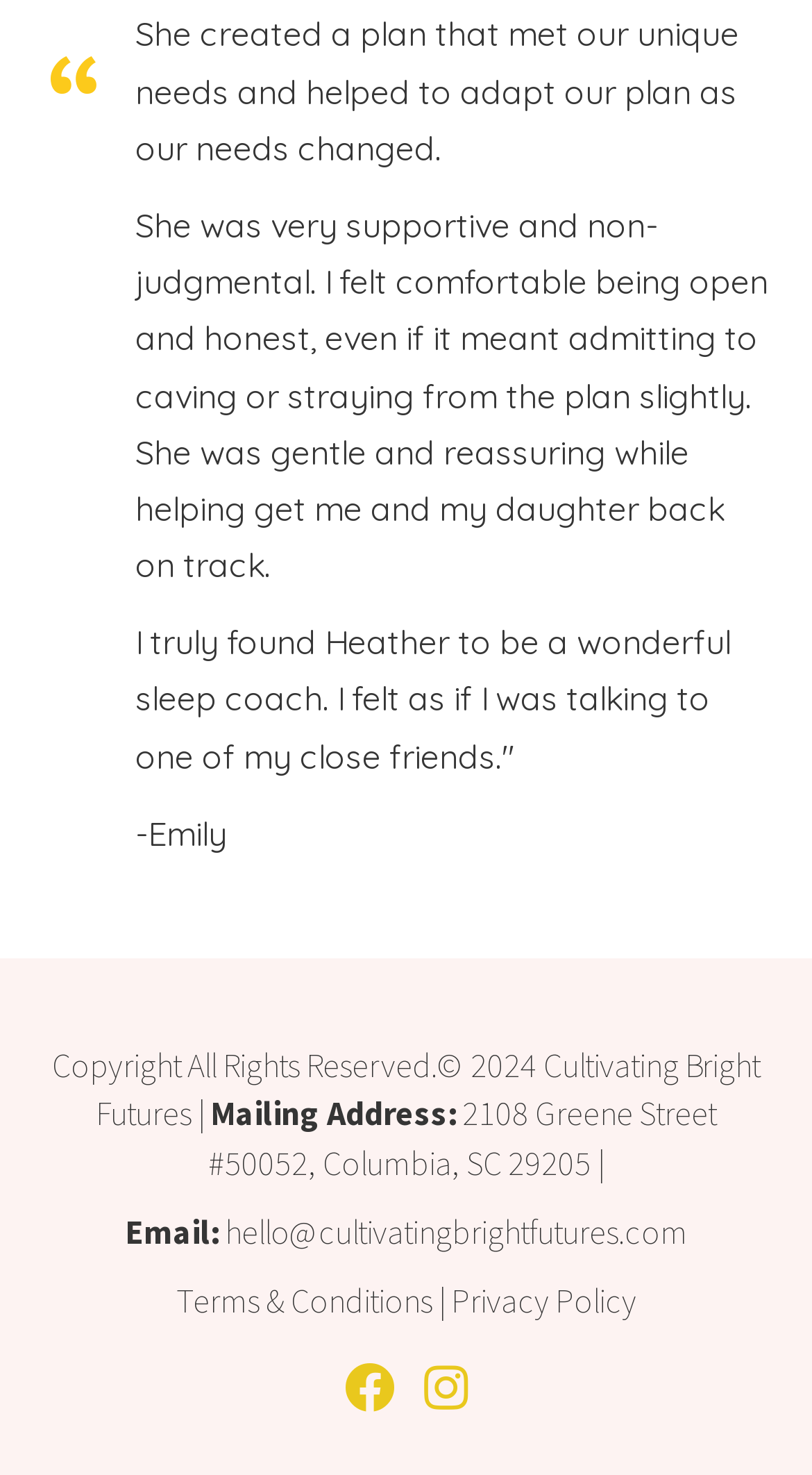What year is the copyright of the webpage?
Ensure your answer is thorough and detailed.

The copyright year can be found at the bottom of the webpage, in the text 'Copyright All Rights Reserved.© 2024'